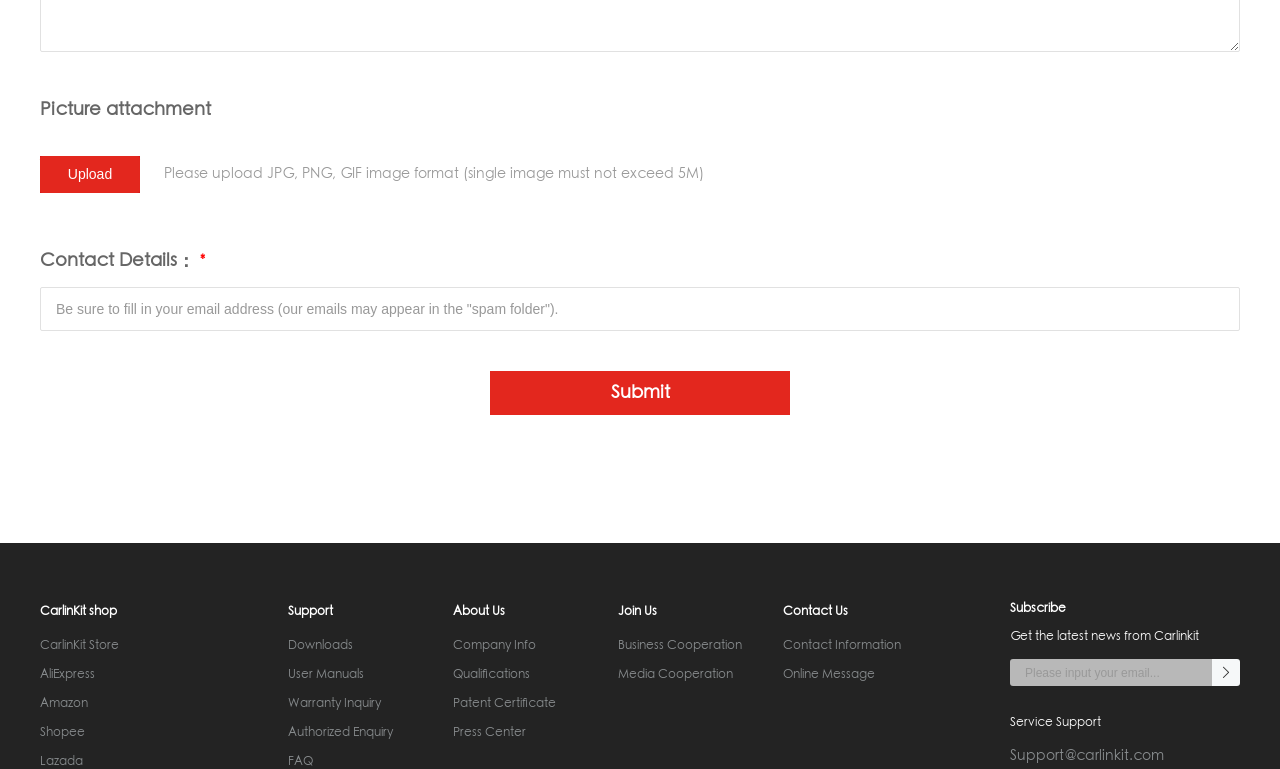What are the available platforms to purchase from?
Refer to the image and offer an in-depth and detailed answer to the question.

The links to various platforms, including CarlinKit Store, AliExpress, Amazon, Shopee, and Lazada, are provided in the webpage, indicating that these are the available platforms to purchase from.